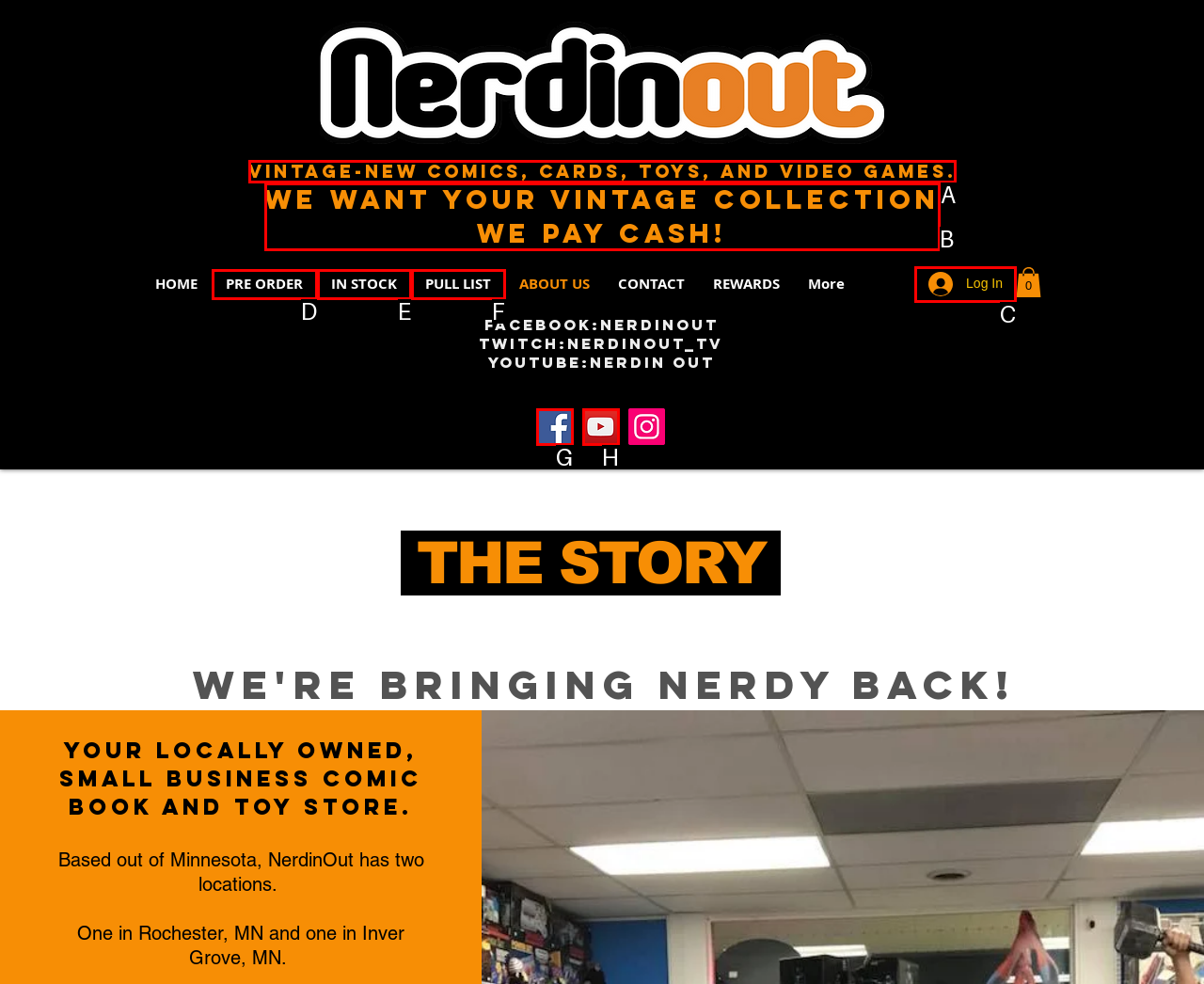Determine the letter of the UI element I should click on to complete the task: Talk to an agent from the provided choices in the screenshot.

None